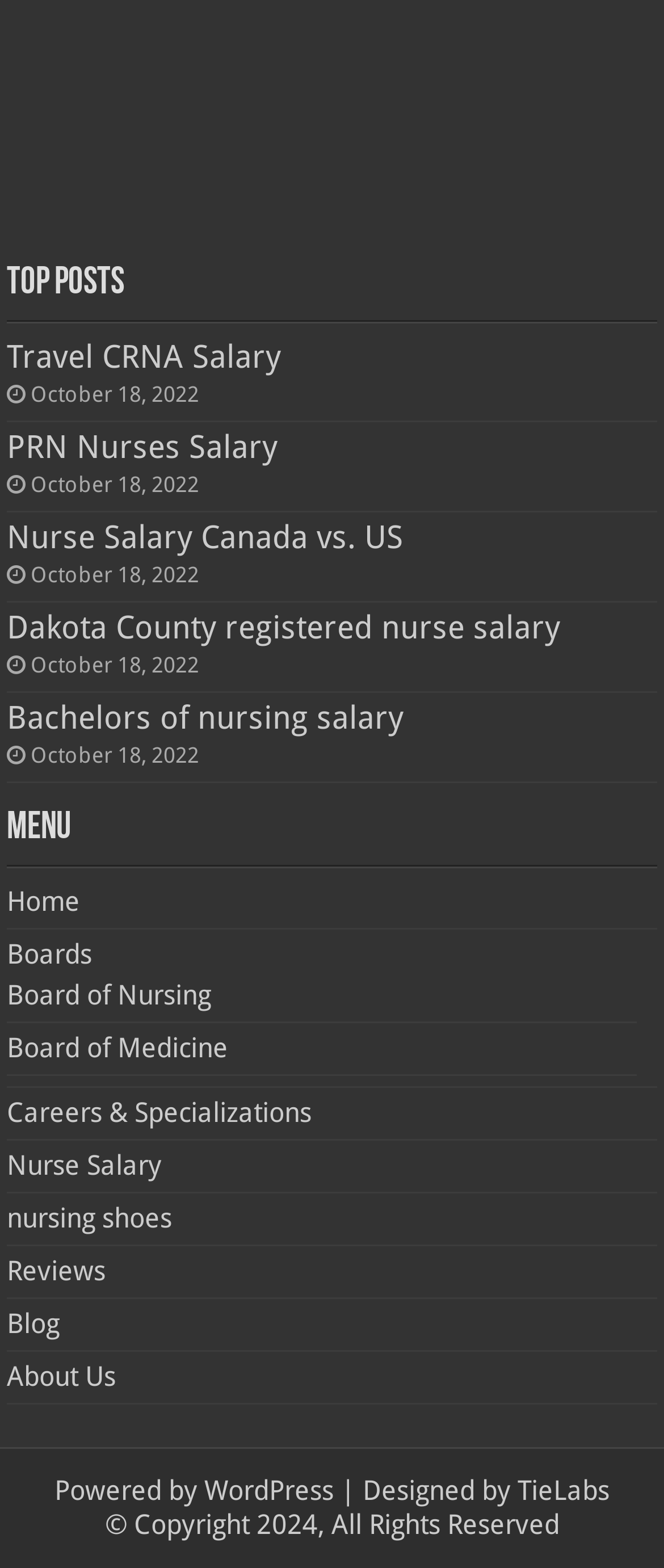Based on the description "Bachelors of nursing salary", find the bounding box of the specified UI element.

[0.01, 0.446, 0.607, 0.469]